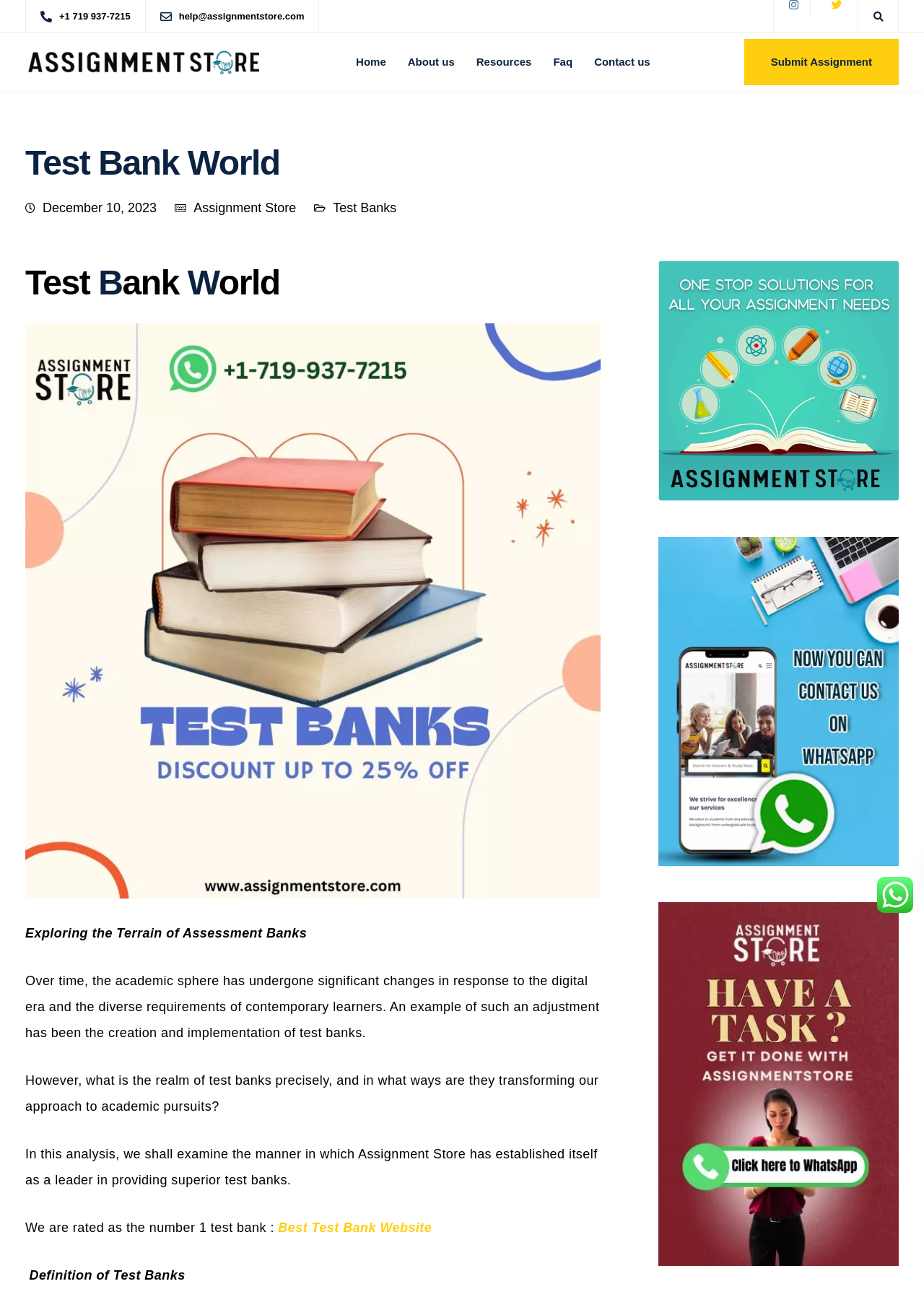Point out the bounding box coordinates of the section to click in order to follow this instruction: "Learn more about Assignment Store".

[0.209, 0.154, 0.32, 0.165]